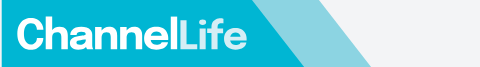Generate an elaborate caption for the given image.

The image features the logo of ChannelLife India, presented in a vibrant blue and white color scheme. The design emphasizes the brand's commitment to being an insider in the technology reseller industry. Accompanying the logo is a tagline that underscores its mission: delivering industry-focused news and insights specifically tailored for technology resellers. The modern and sleek aesthetic of the logo reflects ChannelLife India's dynamic approach to reporting on technological advancements and trends within the sector.